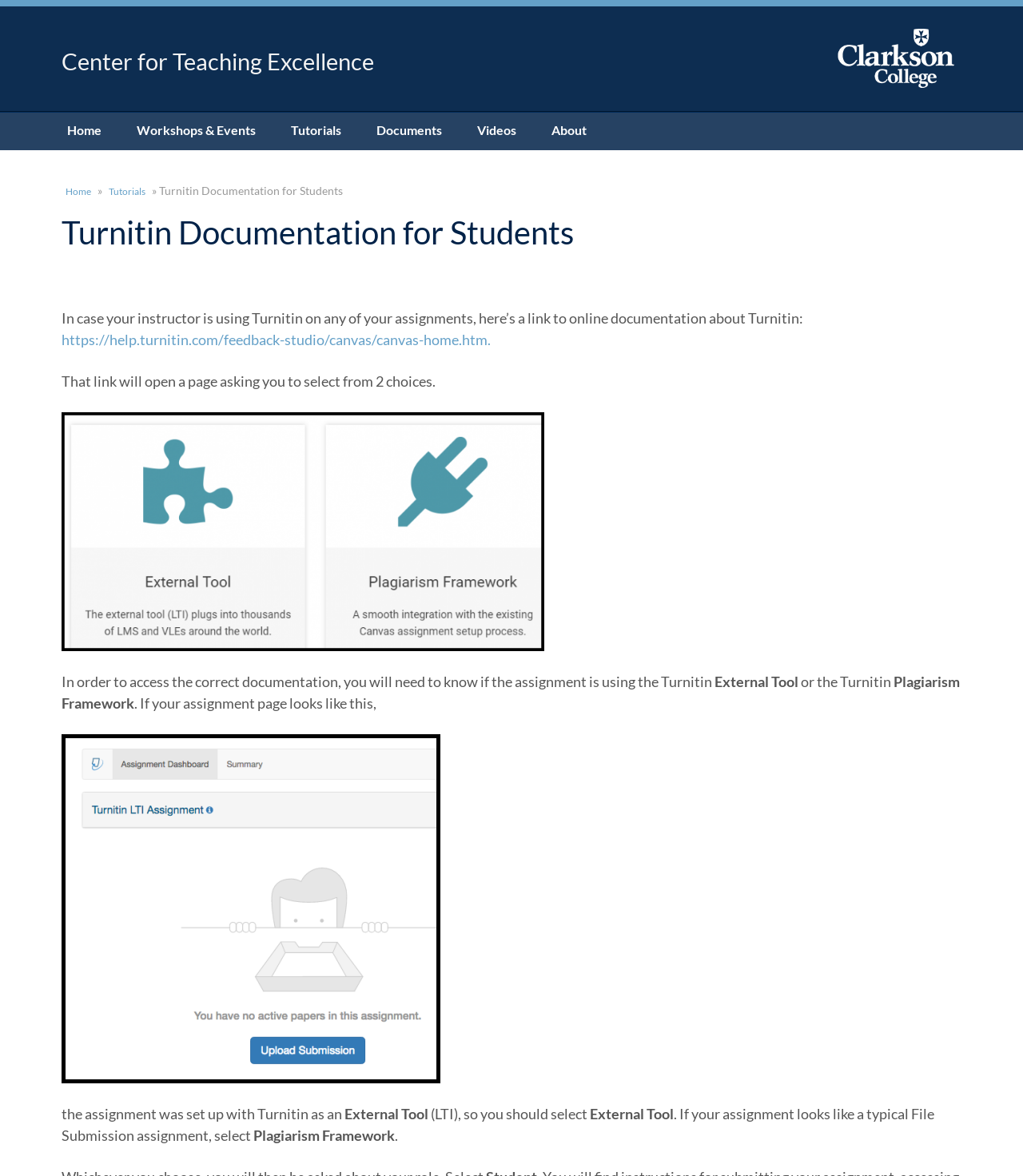Please identify the bounding box coordinates of the area I need to click to accomplish the following instruction: "Click on the 'https://help.turnitin.com/feedback-studio/canvas/canvas-home.htm' link".

[0.06, 0.282, 0.482, 0.297]